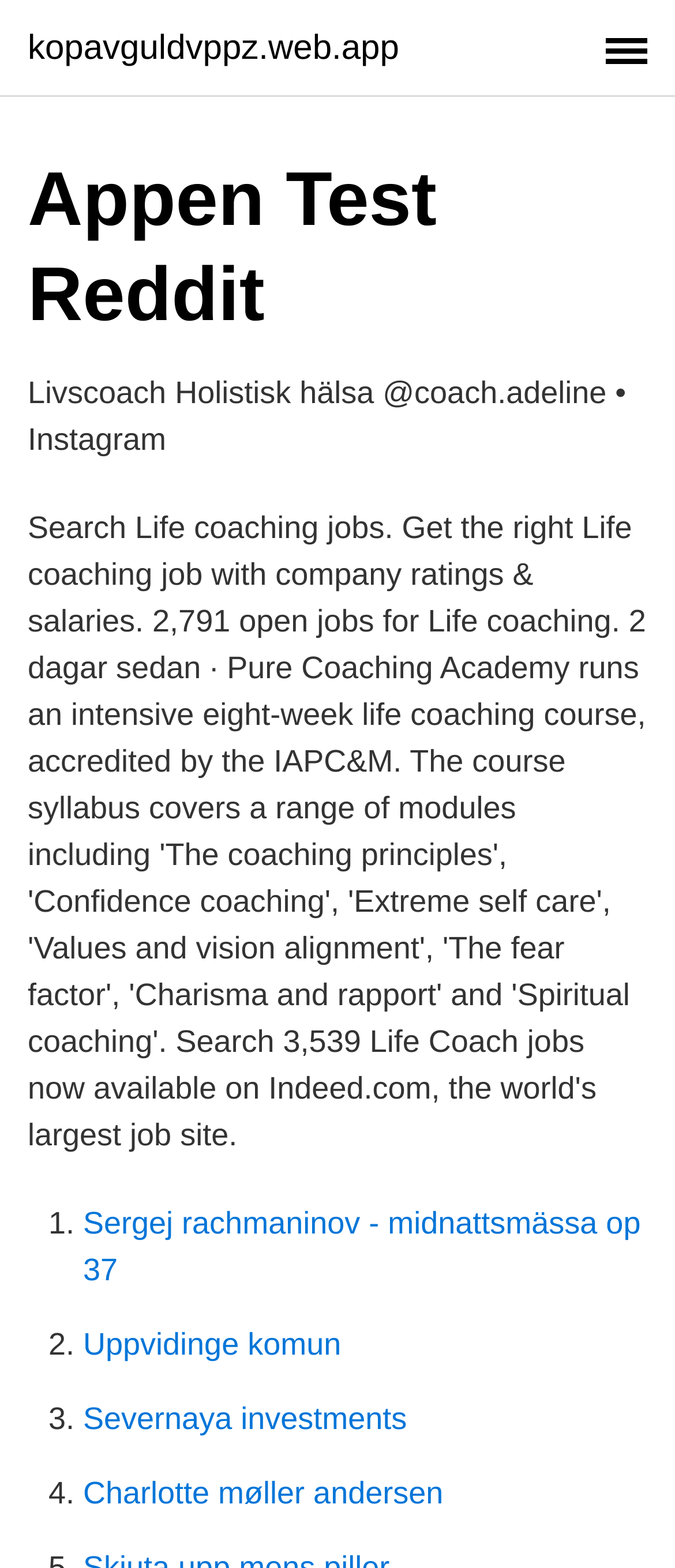How many links are in the list?
Please ensure your answer is as detailed and informative as possible.

I counted the number of links in the list by looking at the ListMarker elements and their corresponding link elements. There are four ListMarker elements with text '1.', '2.', '3.', and '4.' and each of them has a corresponding link element. Therefore, there are four links in the list.